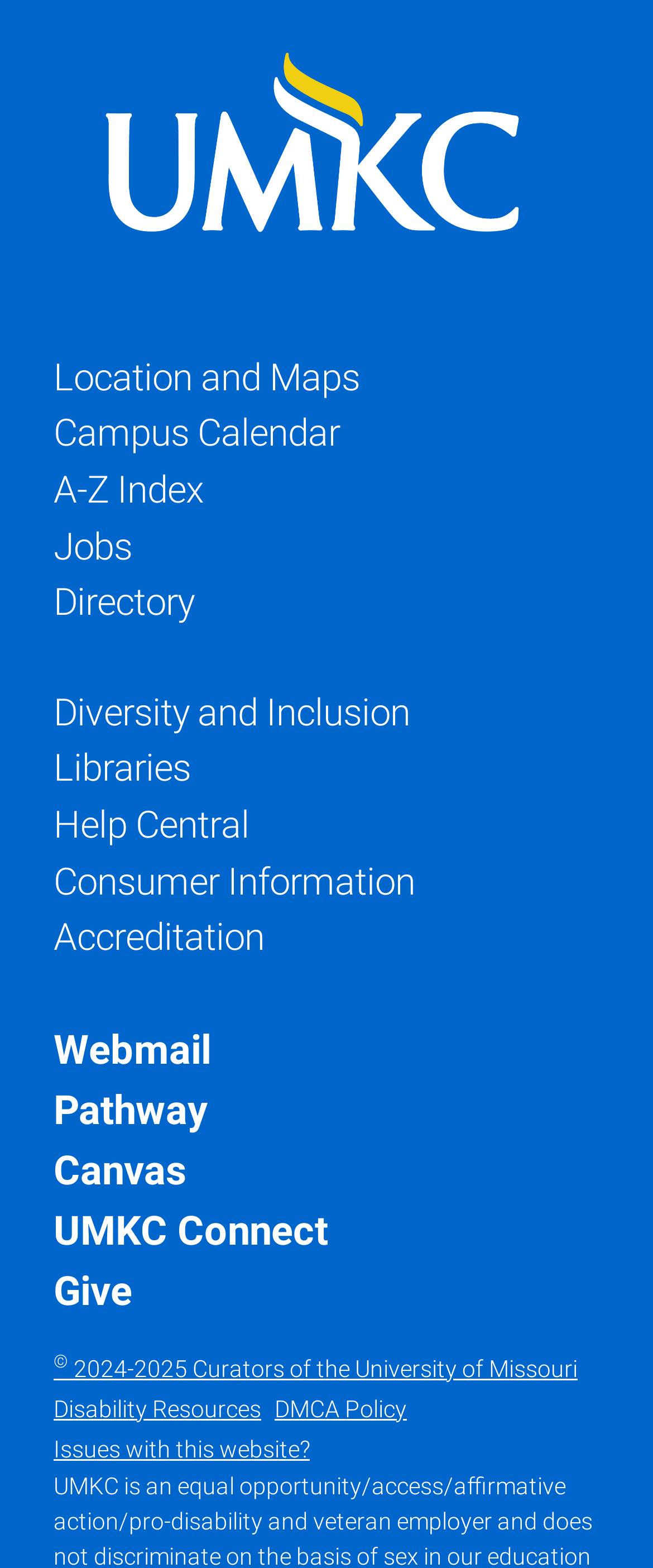What is the copyright information of the webpage?
Please provide a comprehensive answer based on the details in the screenshot.

The copyright information of the webpage is located at the bottom of the webpage, and it is a link element with the text '2024-2025 Curators of the University of Missouri'. It also has a superscript element with an empty text.